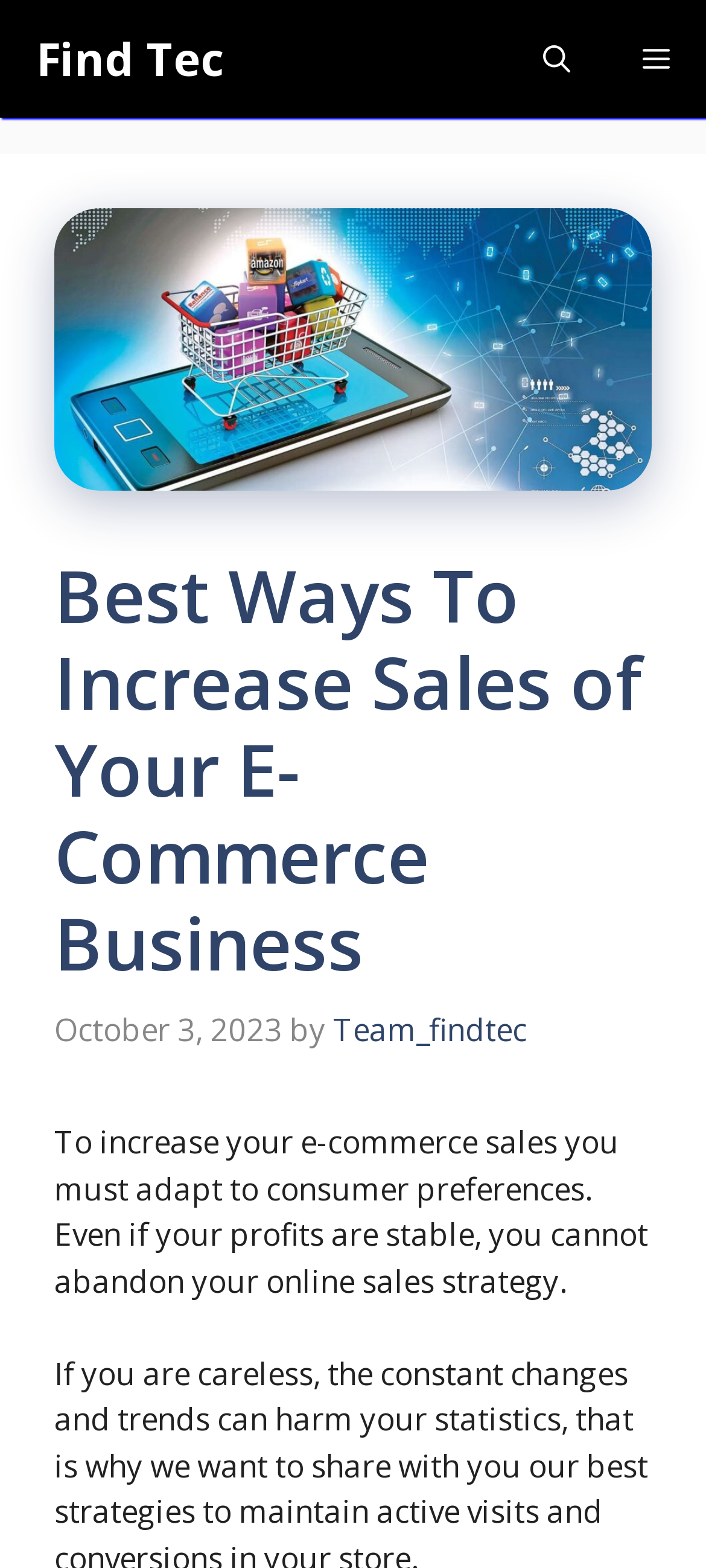What is the topic of the image?
Please provide a detailed and thorough answer to the question.

The image has an OCR text 'E-Commerce' which indicates that the topic of the image is related to e-commerce.